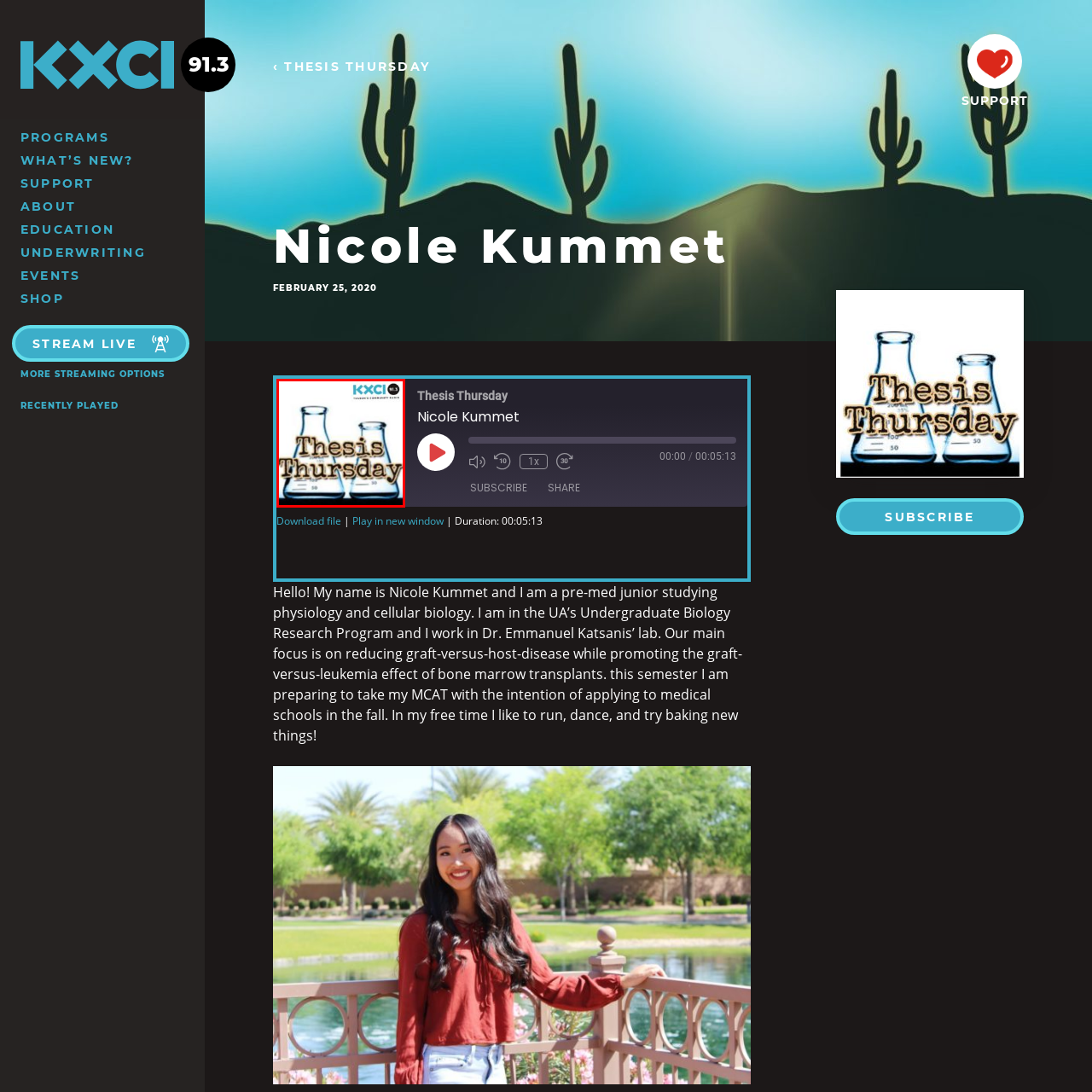Create an extensive caption describing the content of the image outlined in red.

The image features a logo for "Thesis Thursday," a segment on KXCI 91.3, Tucson's community radio station. The logo incorporates two laboratory flasks, symbolizing research and experimentation, prominently displaying the show's title in a bold, eye-catching font. The flasks are filled to different levels, suggesting scientific inquiry, while the title "Thesis Thursday" is artistically designed, emphasizing the focus on academic exploration. The KXCI logo is featured in the upper left corner, indicating the broadcasting station's affiliation. This visual conveys a sense of innovation and education, appealing to listeners interested in academic and scientific discussions.